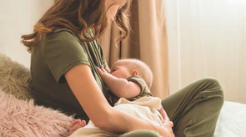Create an exhaustive description of the image.

The image captures a tender moment between a mother and her baby as she breastfeeds. The mother, dressed in a comfortable olive green outfit, sits peacefully on a soft, light-colored surface, surrounded by cozy pillows. The warm tones of the setting, combined with natural light filtering through a nearby window, create a serene atmosphere. This scene reflects the nurturing bond shared during breastfeeding, emphasizing comfort and intimacy in the parenting experience. Additionally, this image is part of a discussion related to motherhood, focusing on support for women during the transitional phases of motherhood, including guidance on comfort and well-being.